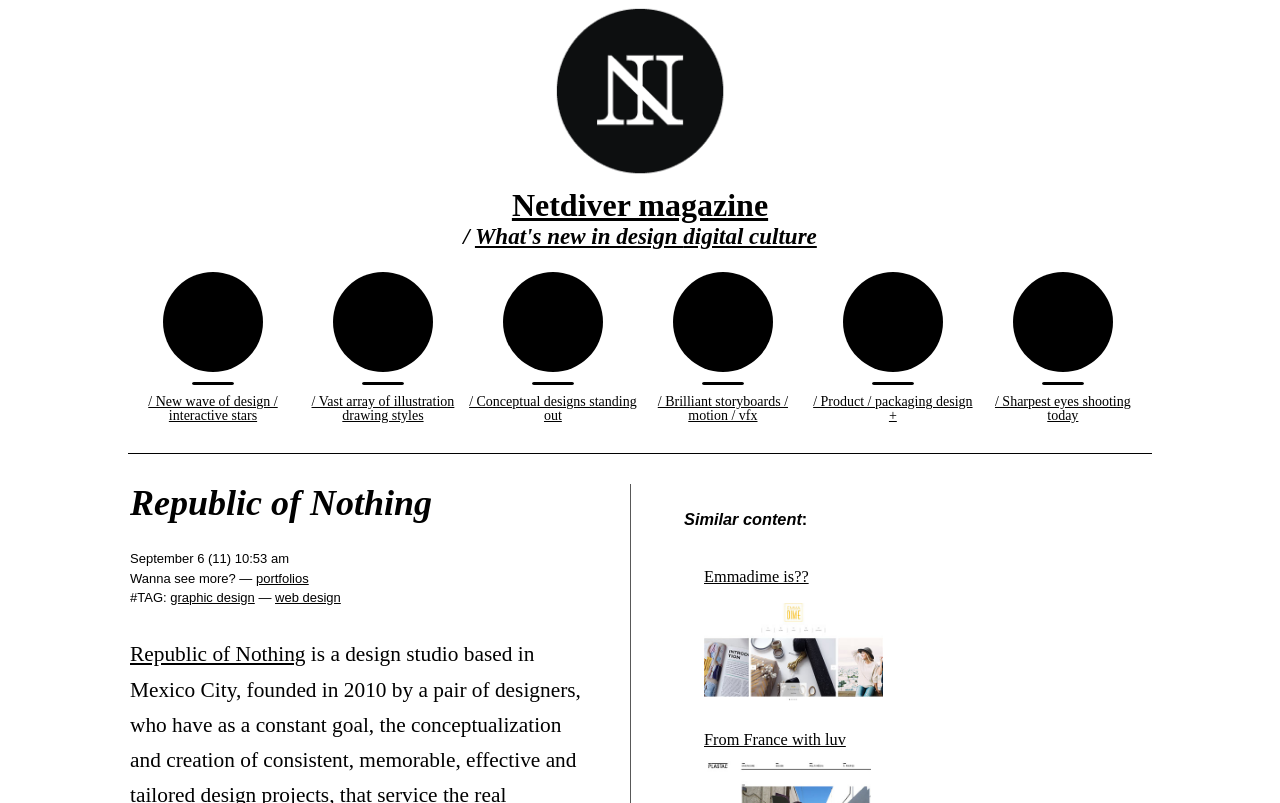Please locate the bounding box coordinates of the element that should be clicked to complete the given instruction: "Check out portfolios".

[0.2, 0.71, 0.241, 0.729]